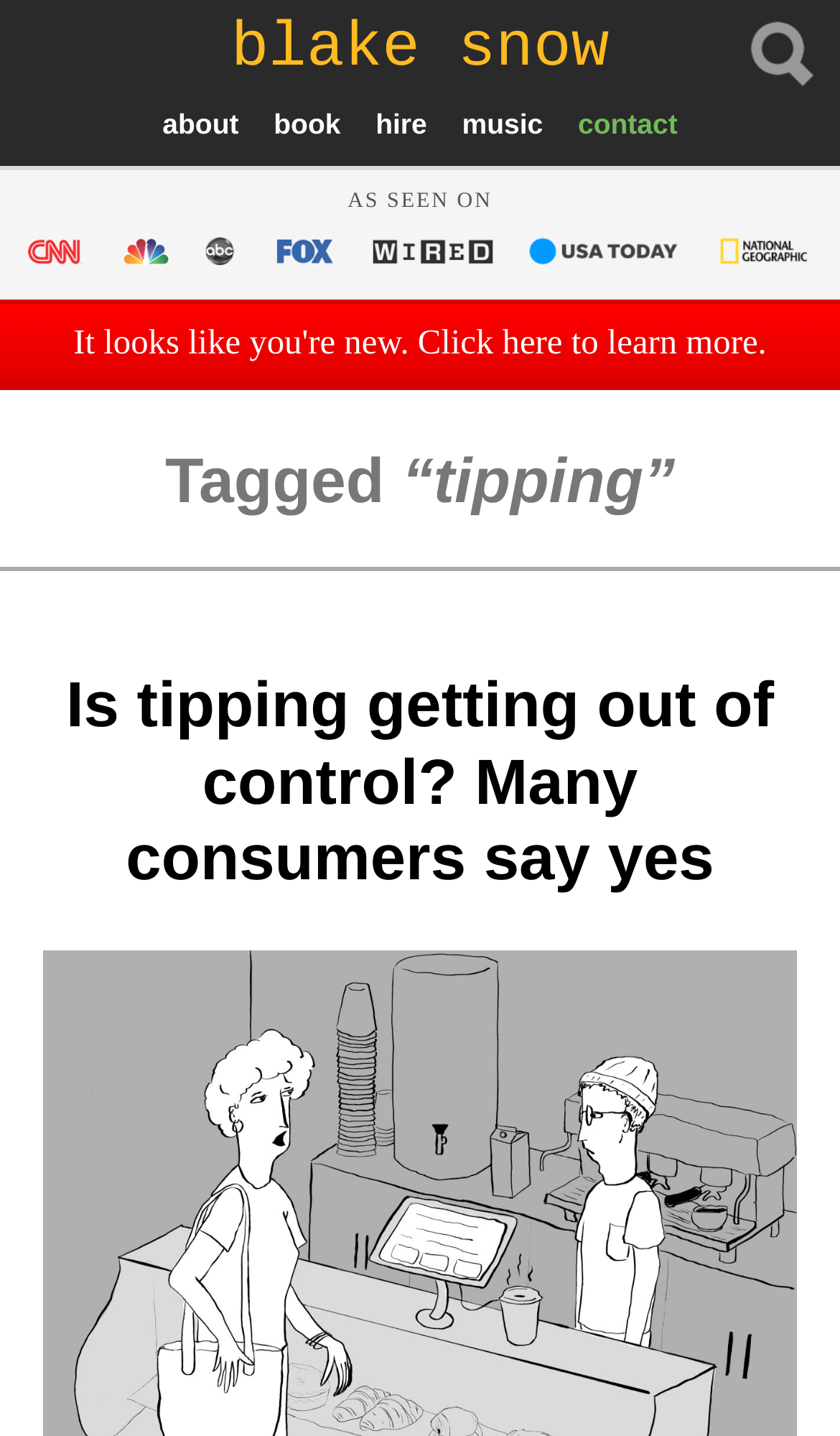Please mark the clickable region by giving the bounding box coordinates needed to complete this instruction: "read the article about tipping".

[0.051, 0.466, 0.949, 0.626]